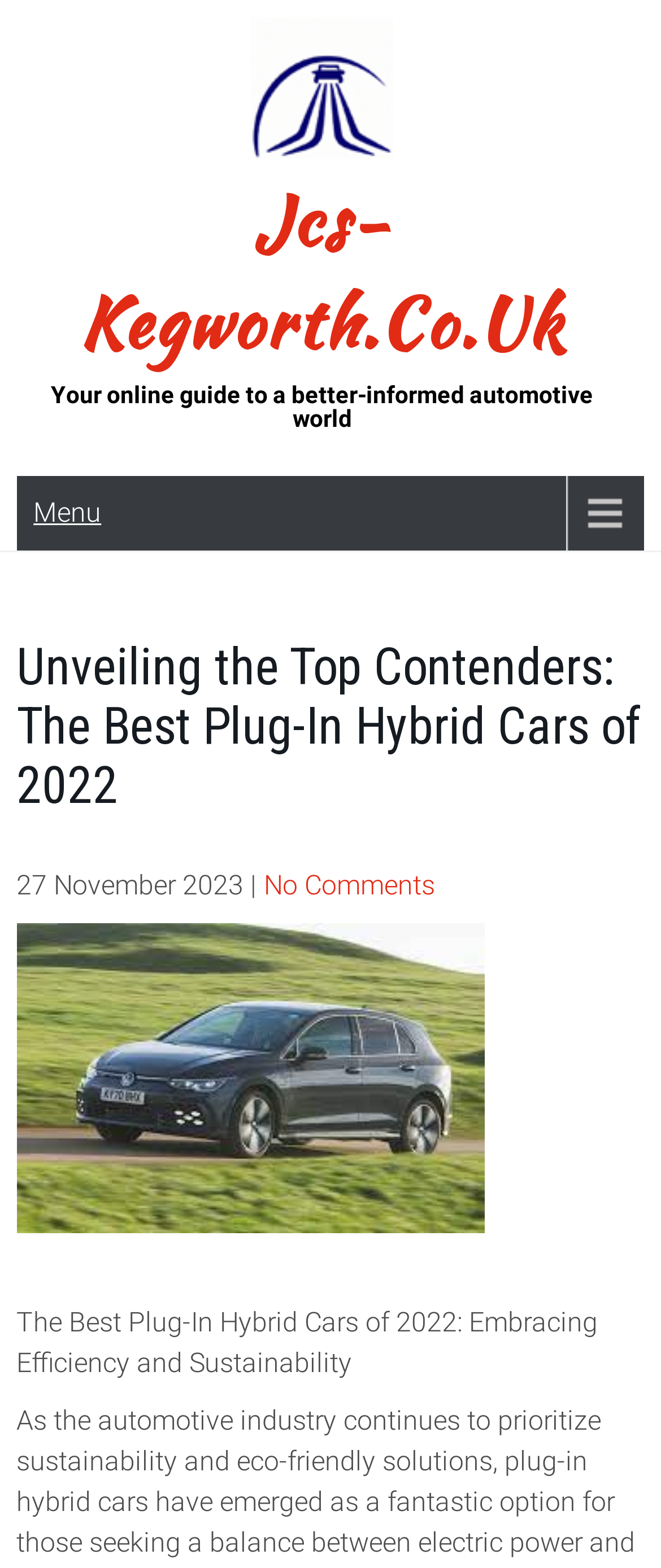Provide a one-word or one-phrase answer to the question:
What type of cars are discussed in the article?

Plug-in hybrid cars